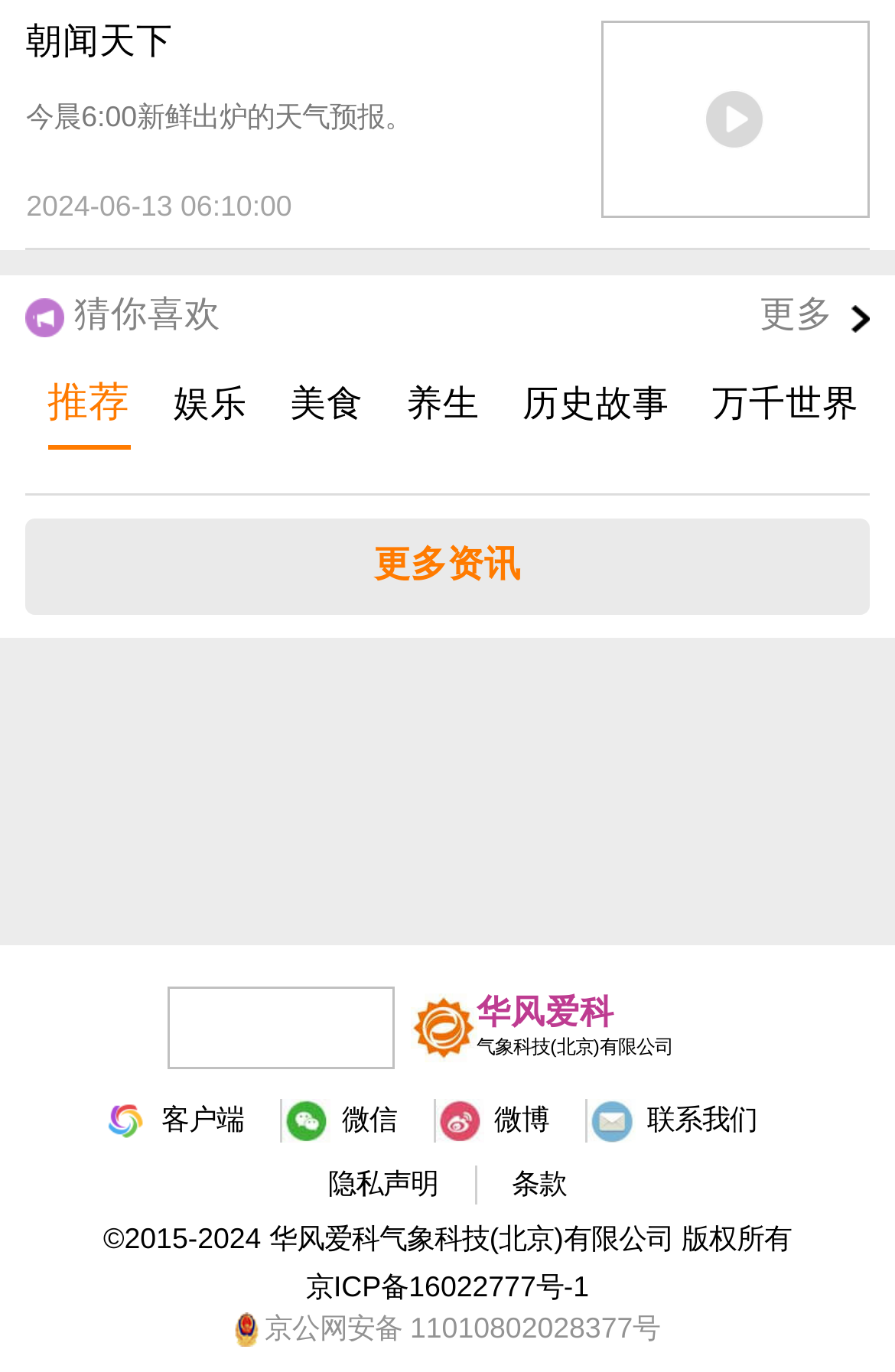Please identify the bounding box coordinates of the element's region that should be clicked to execute the following instruction: "Click on the '联系我们' link". The bounding box coordinates must be four float numbers between 0 and 1, i.e., [left, top, right, bottom].

[0.657, 0.801, 0.886, 0.833]